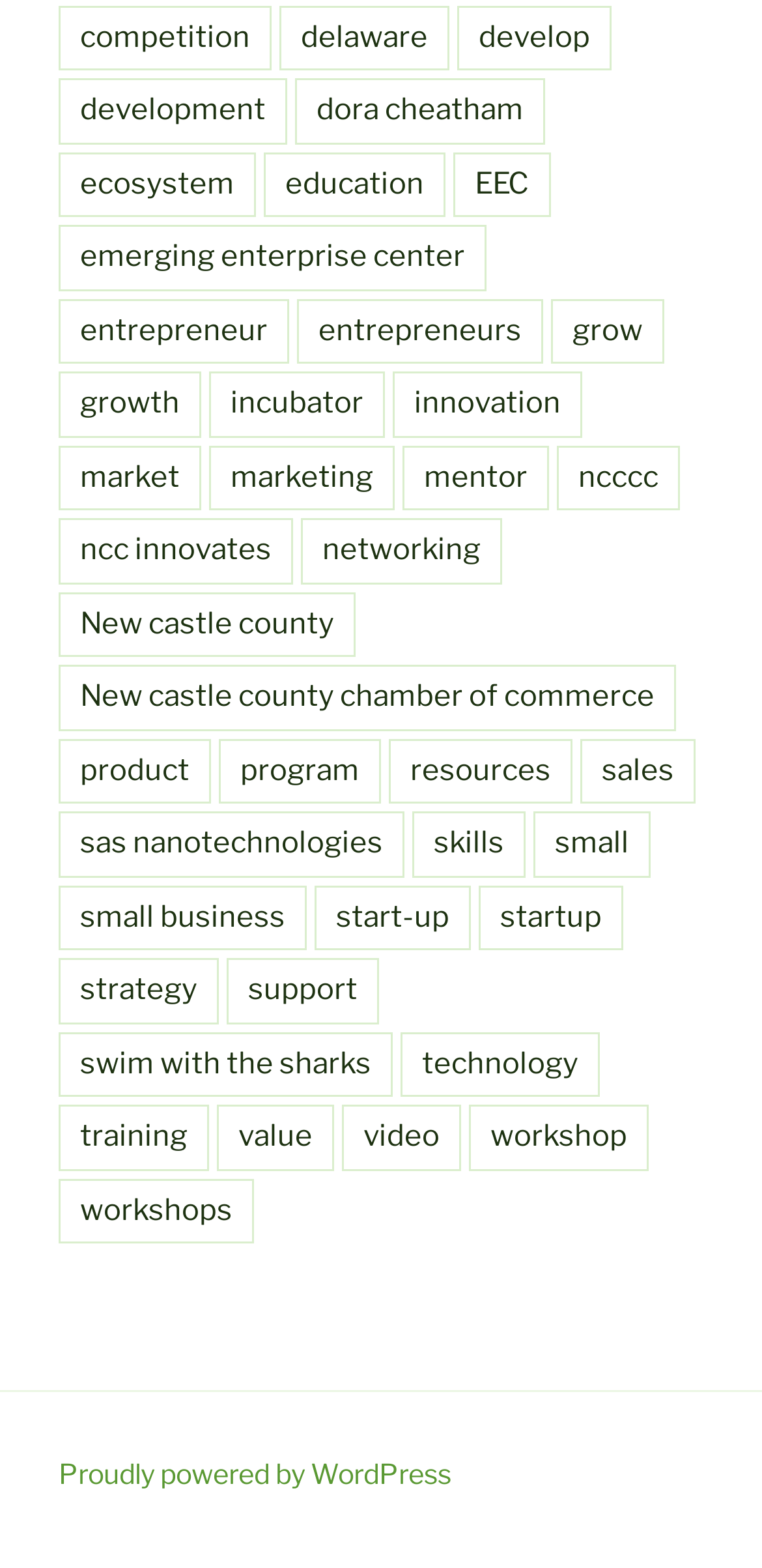Determine the bounding box coordinates for the clickable element required to fulfill the instruction: "learn about innovation". Provide the coordinates as four float numbers between 0 and 1, i.e., [left, top, right, bottom].

[0.515, 0.237, 0.764, 0.279]